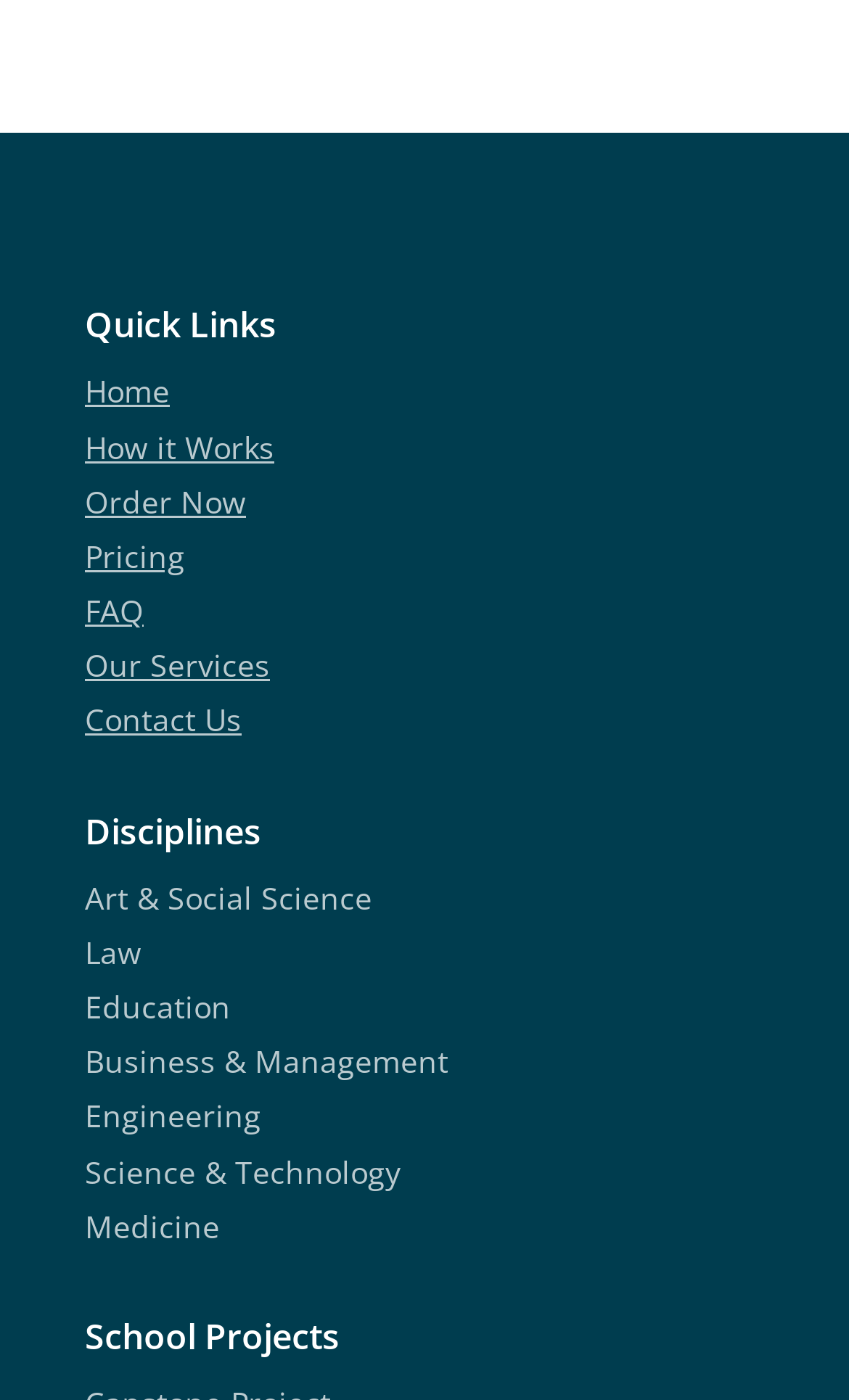Find the bounding box of the element with the following description: "Our Services". The coordinates must be four float numbers between 0 and 1, formatted as [left, top, right, bottom].

[0.1, 0.461, 0.318, 0.49]